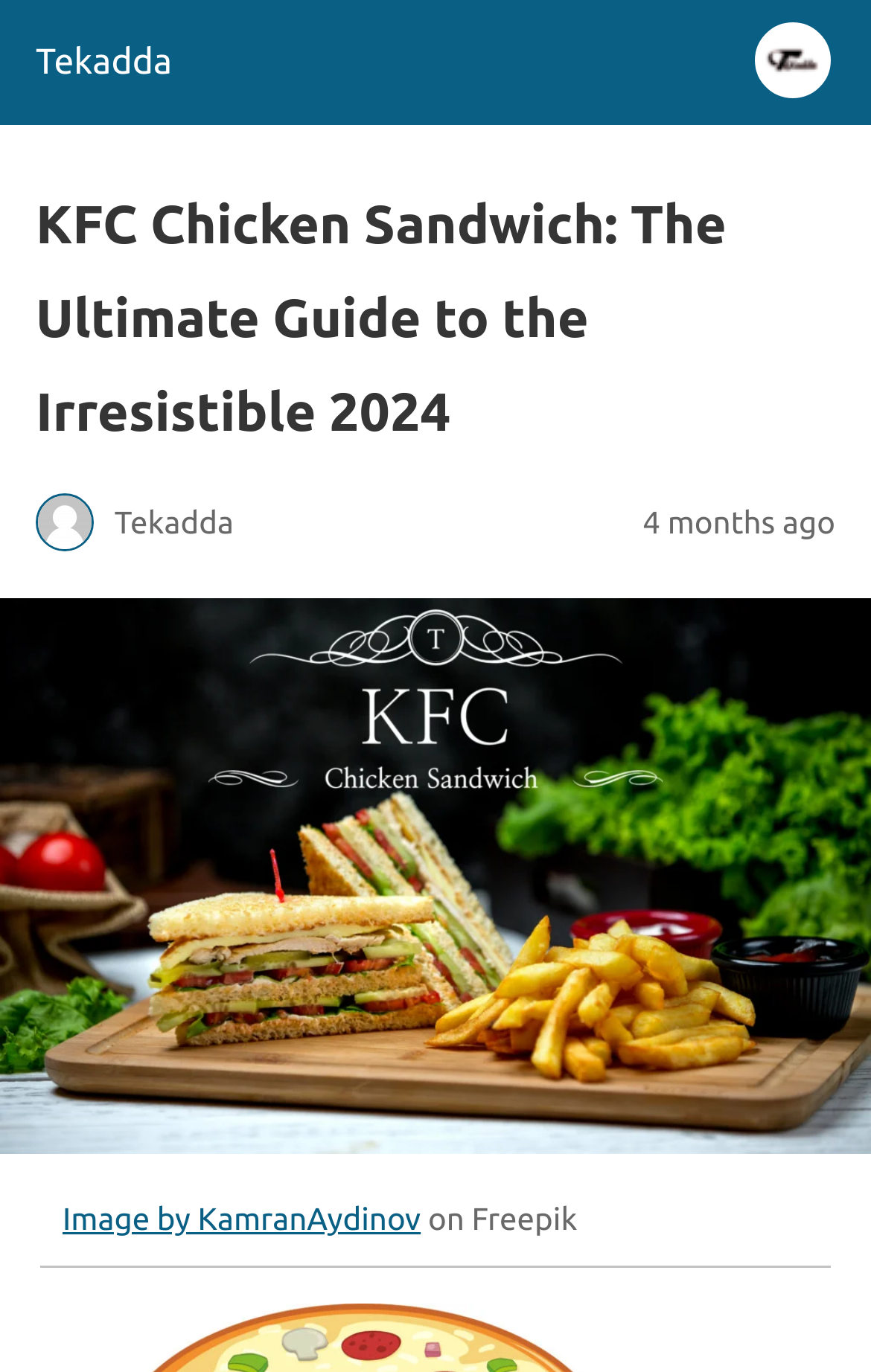Identify the bounding box coordinates of the HTML element based on this description: "Tekadda".

[0.041, 0.031, 0.197, 0.06]